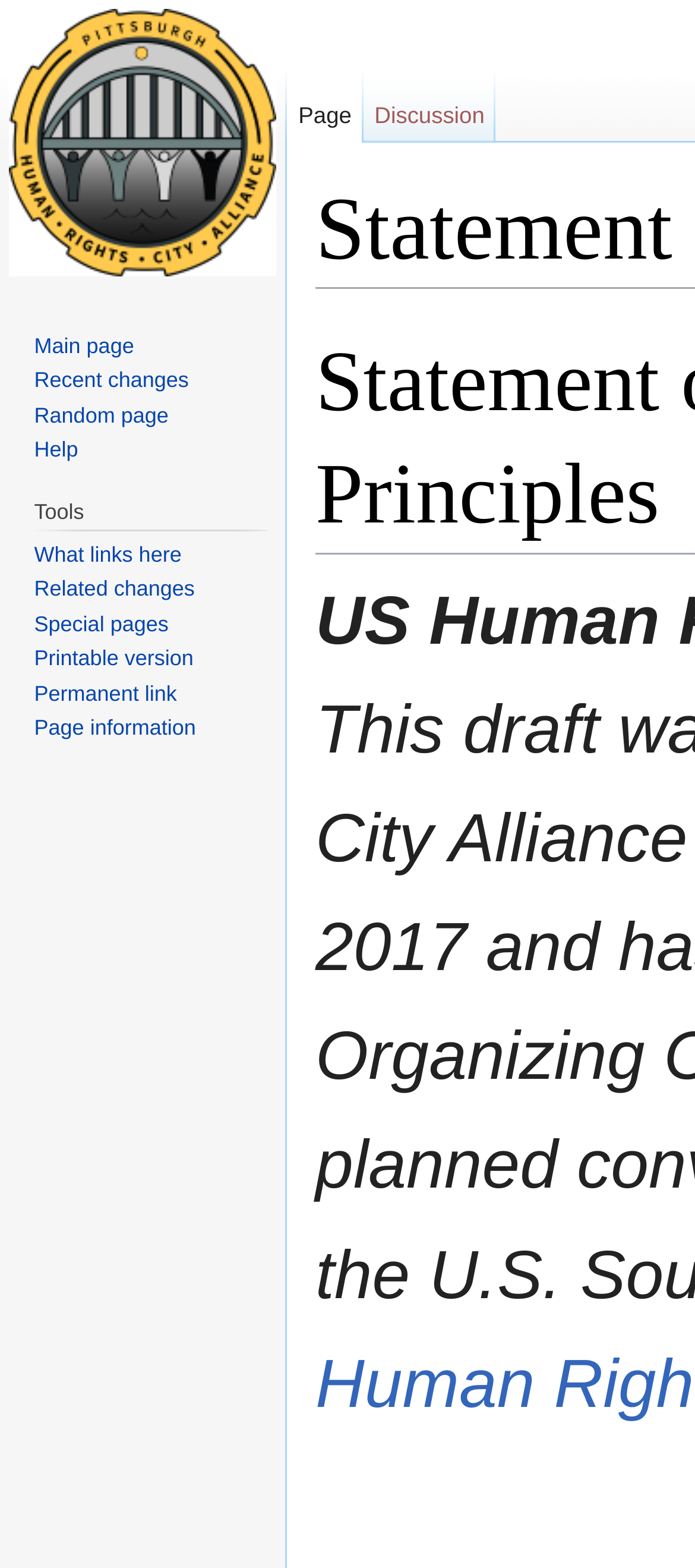Can you determine the main header of this webpage?

Statement of principles